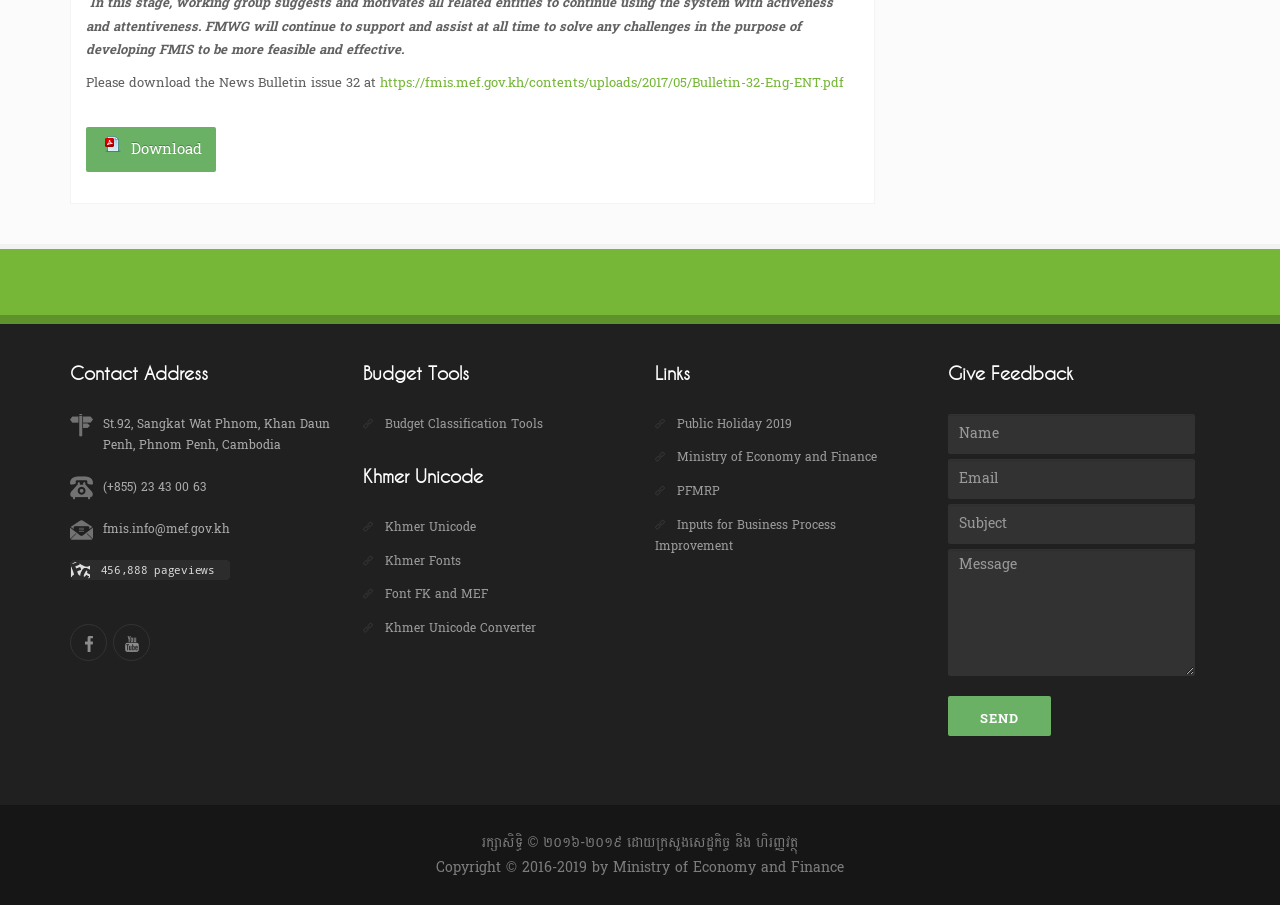For the following element description, predict the bounding box coordinates in the format (top-left x, top-left y, bottom-right x, bottom-right y). All values should be floating point numbers between 0 and 1. Description: Khmer Unicode Converter

[0.3, 0.682, 0.418, 0.706]